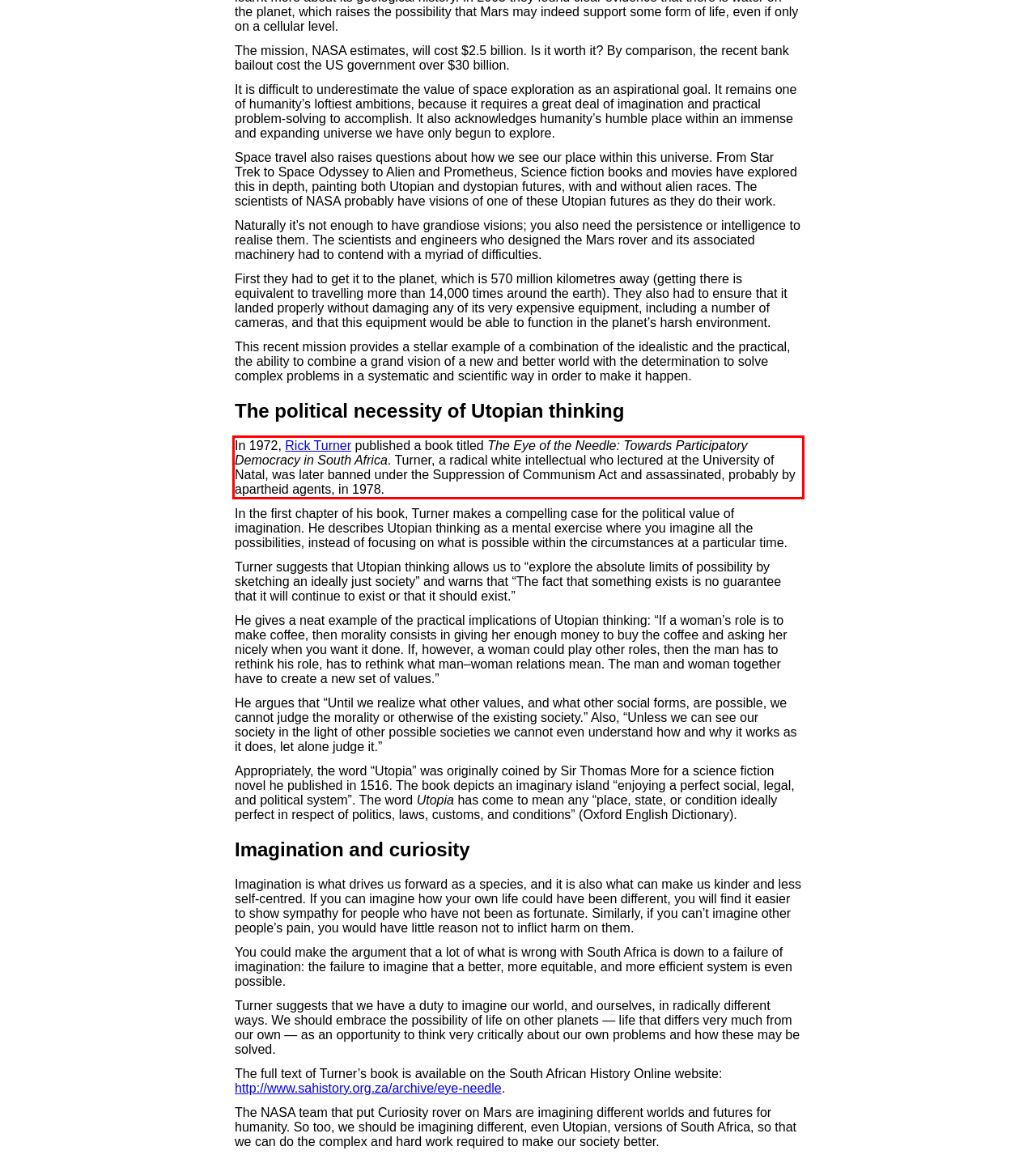Given a webpage screenshot, locate the red bounding box and extract the text content found inside it.

In 1972, Rick Turner published a book titled The Eye of the Needle: Towards Participatory Democracy in South Africa. Turner, a radical white intellectual who lectured at the University of Natal, was later banned under the Suppression of Communism Act and assassinated, probably by apartheid agents, in 1978.